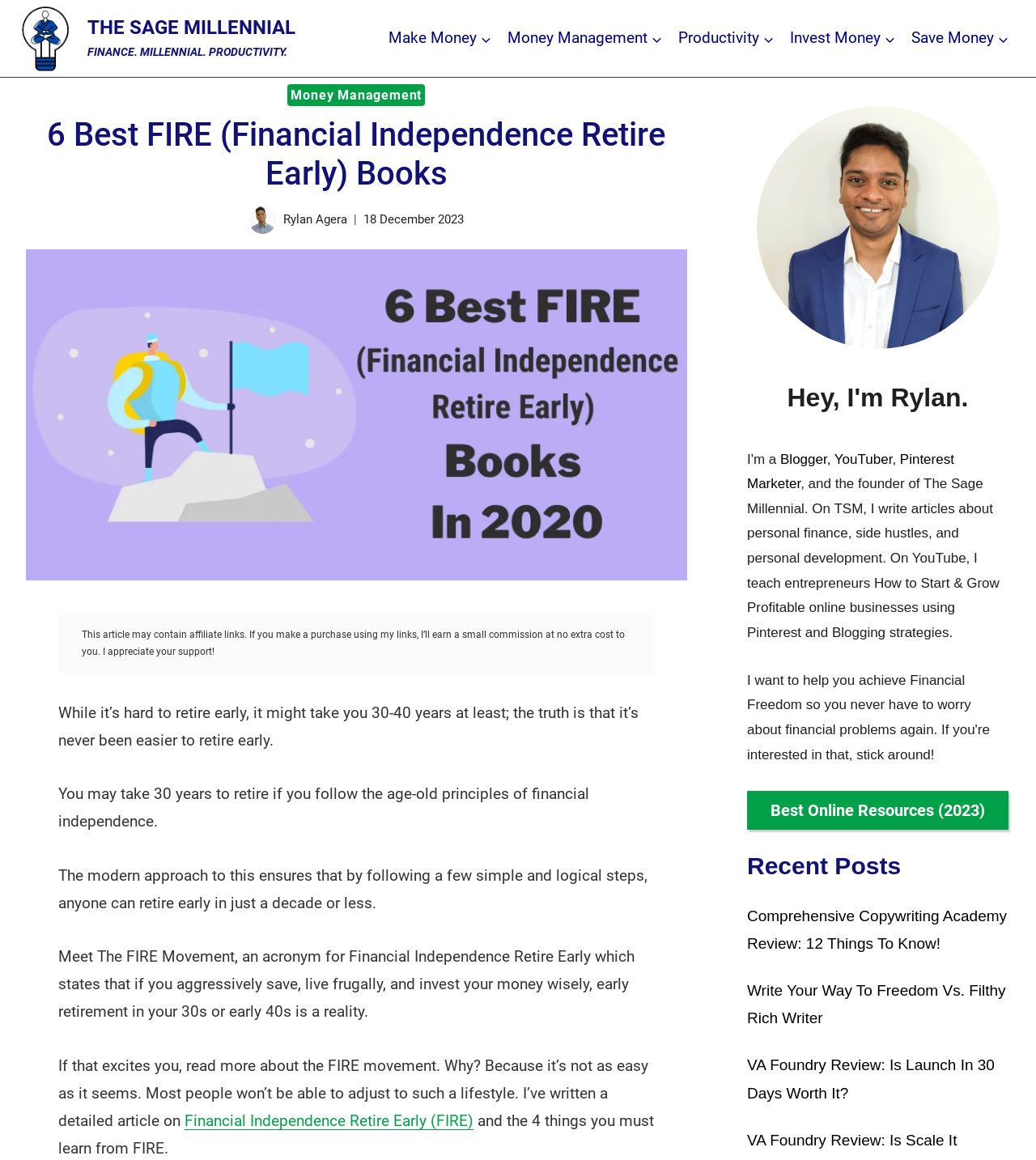Predict the bounding box coordinates of the area that should be clicked to accomplish the following instruction: "Click the site icon logo". The bounding box coordinates should consist of four float numbers between 0 and 1, i.e., [left, top, right, bottom].

[0.019, 0.003, 0.285, 0.064]